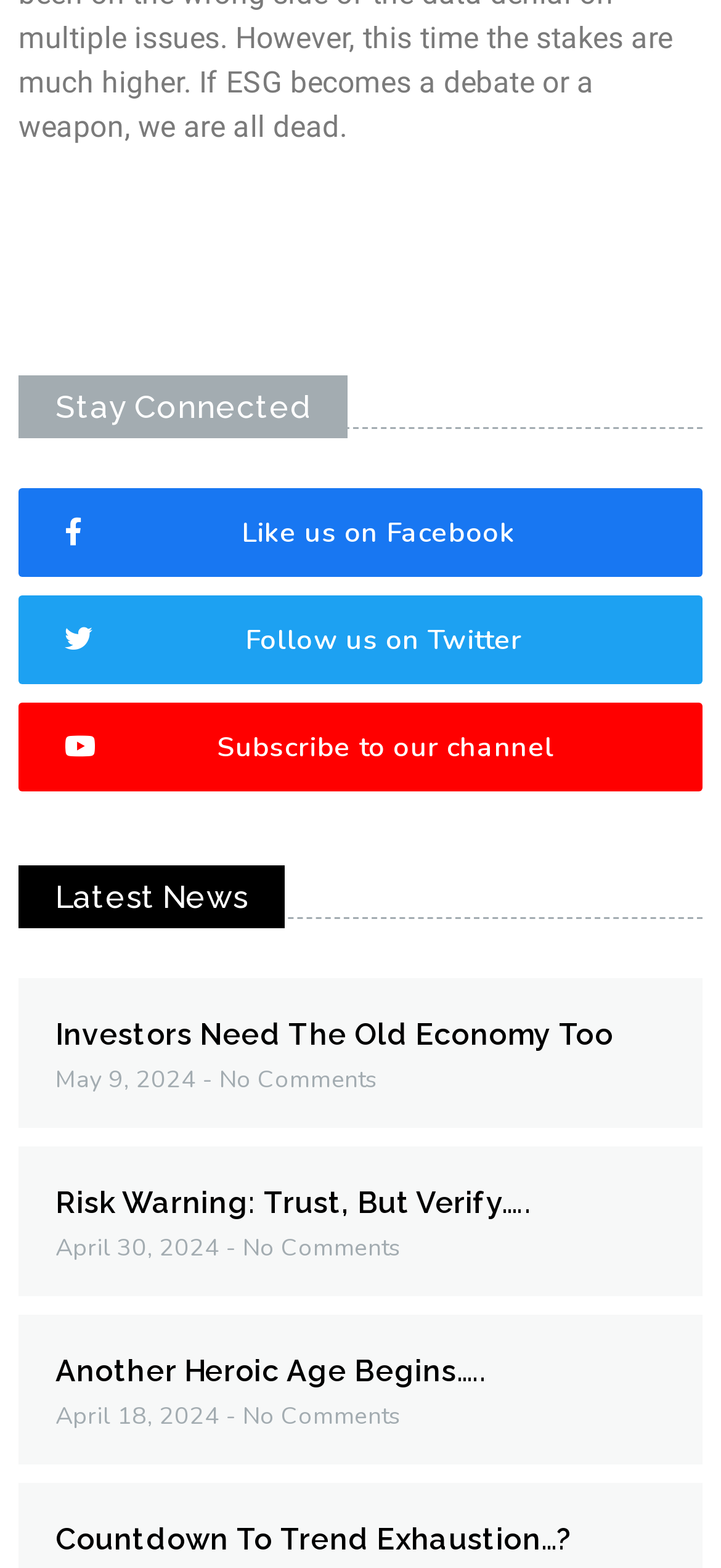Locate the bounding box of the UI element described in the following text: "Risk Warning: Trust, But Verify…..".

[0.077, 0.755, 0.738, 0.778]